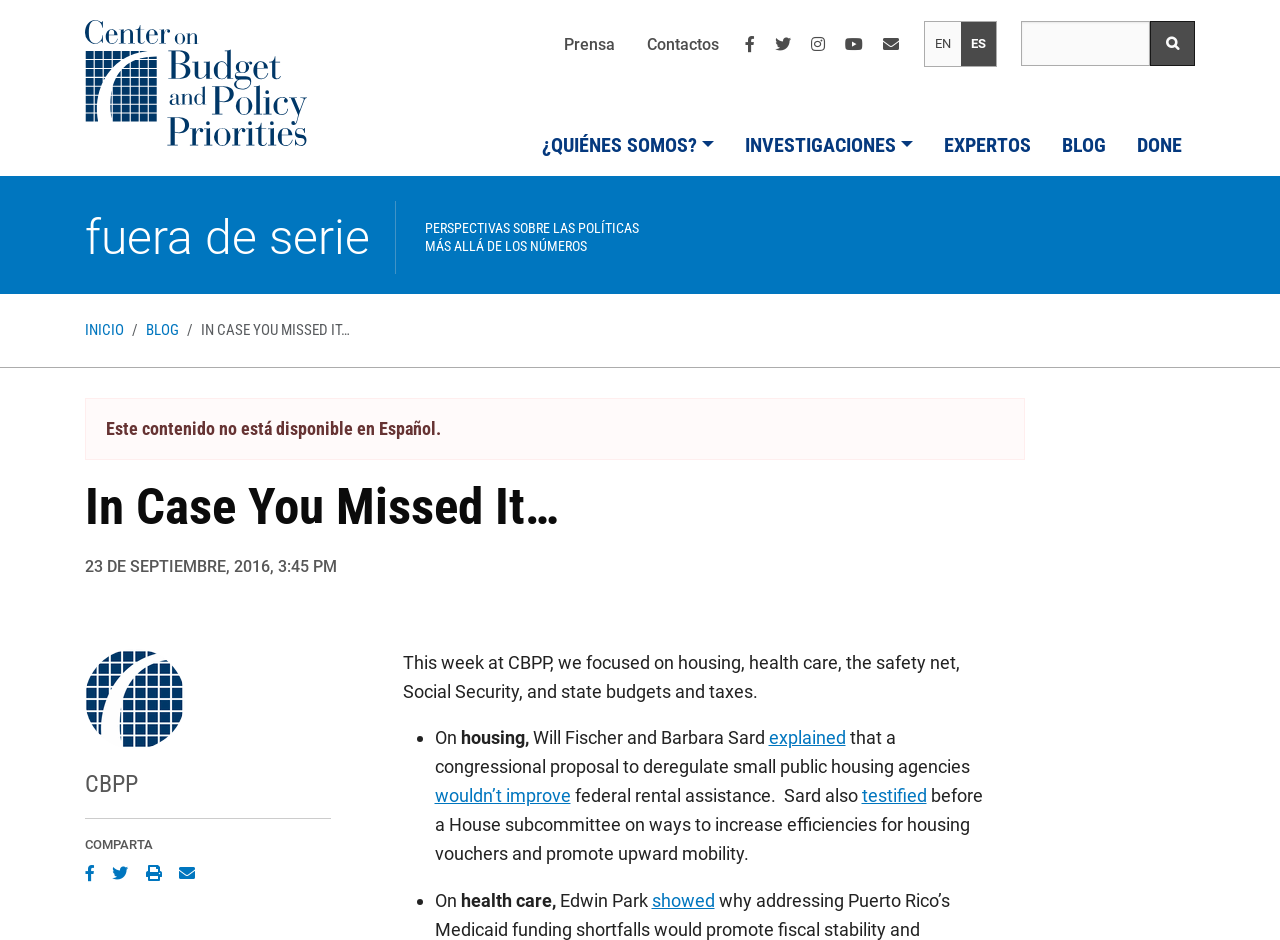Determine the bounding box coordinates for the region that must be clicked to execute the following instruction: "Contact Dean Madsen".

None